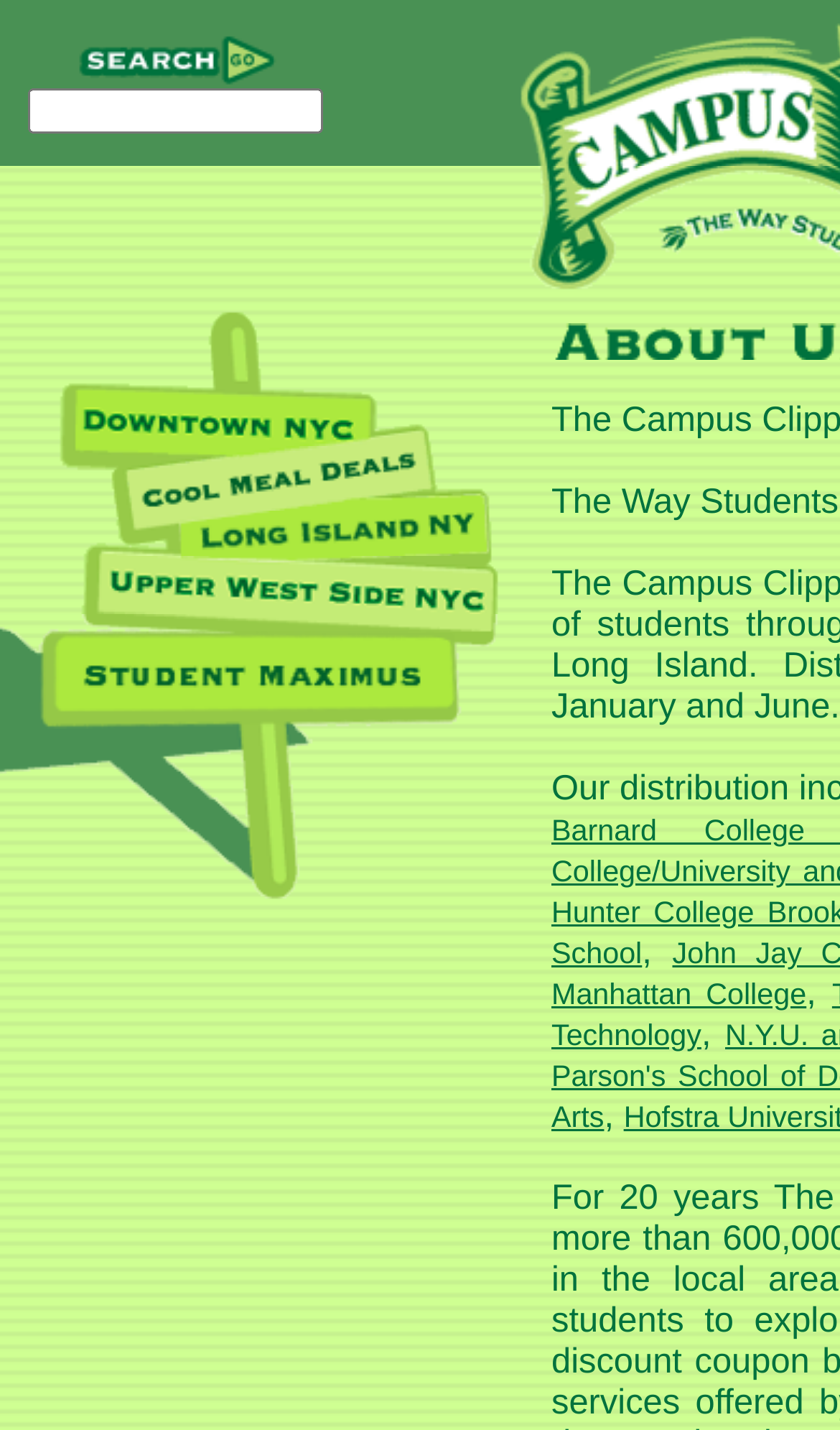Reply to the question with a single word or phrase:
What is the function of the 'Submit' button?

Submit form